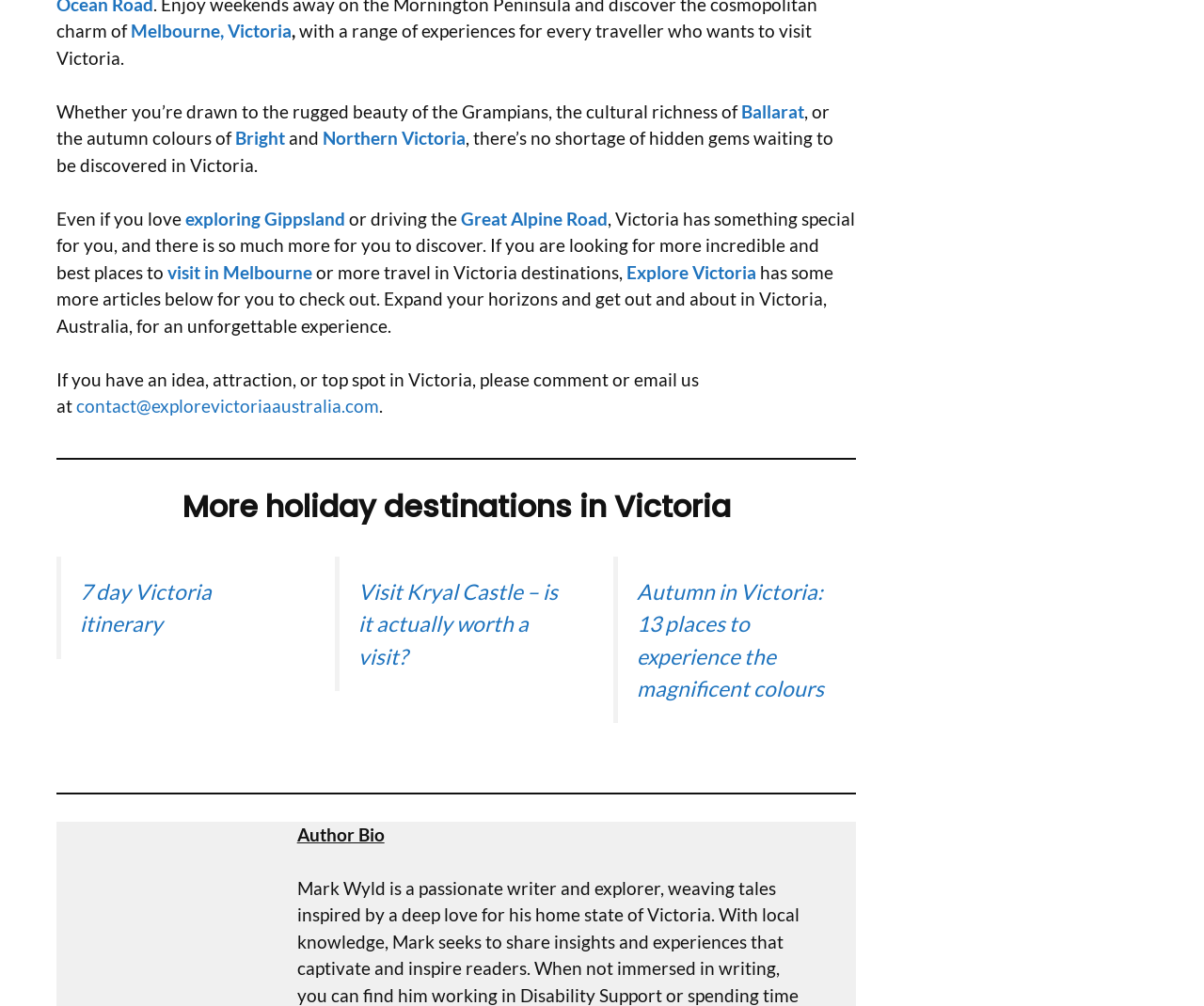Refer to the image and provide an in-depth answer to the question: 
What is the name of the road mentioned in the text?

The text mentions 'driving the Great Alpine Road', which indicates that the name of the road is Great Alpine Road.